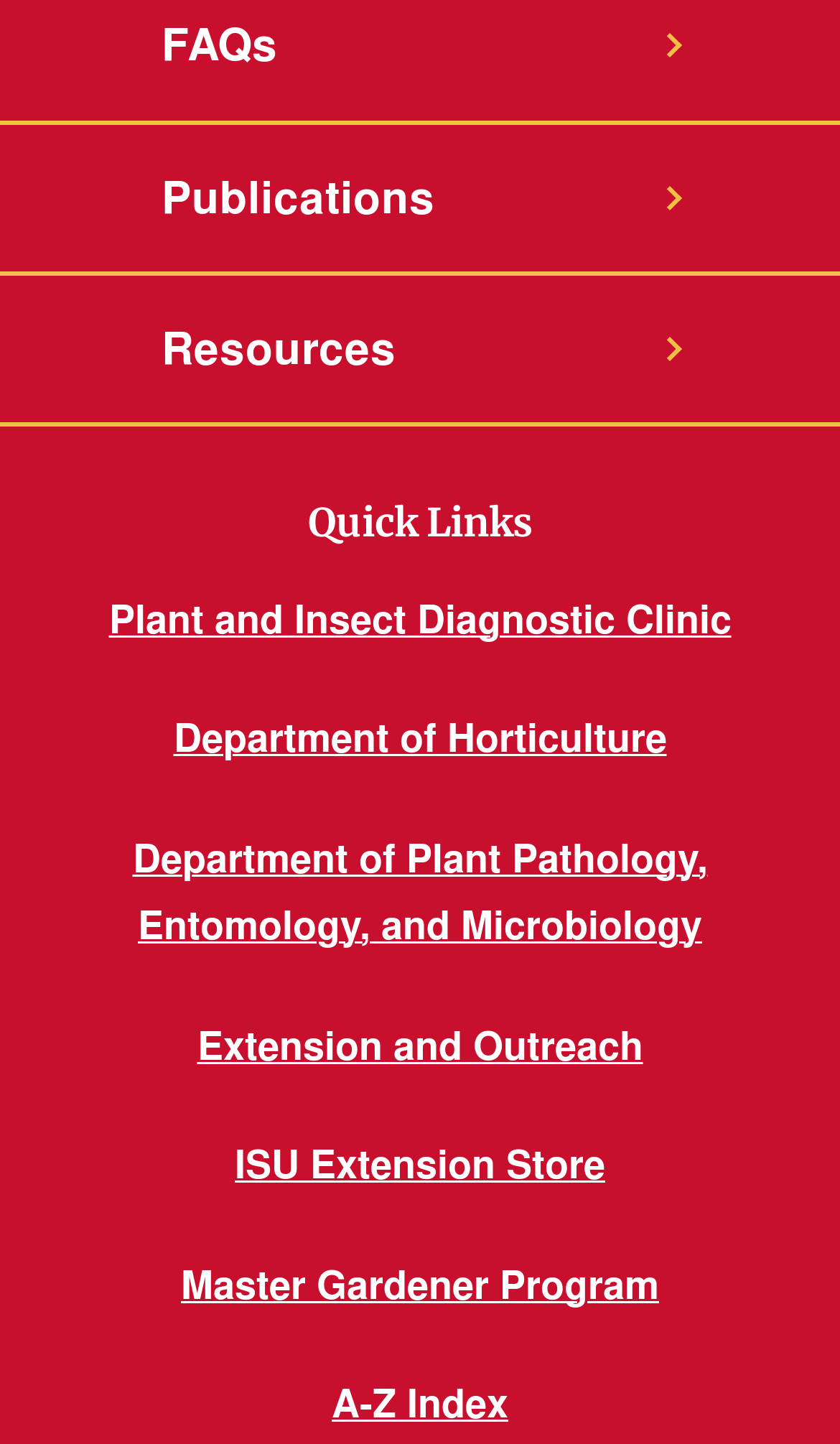Please specify the bounding box coordinates of the area that should be clicked to accomplish the following instruction: "access master gardener program". The coordinates should consist of four float numbers between 0 and 1, i.e., [left, top, right, bottom].

[0.215, 0.871, 0.785, 0.908]